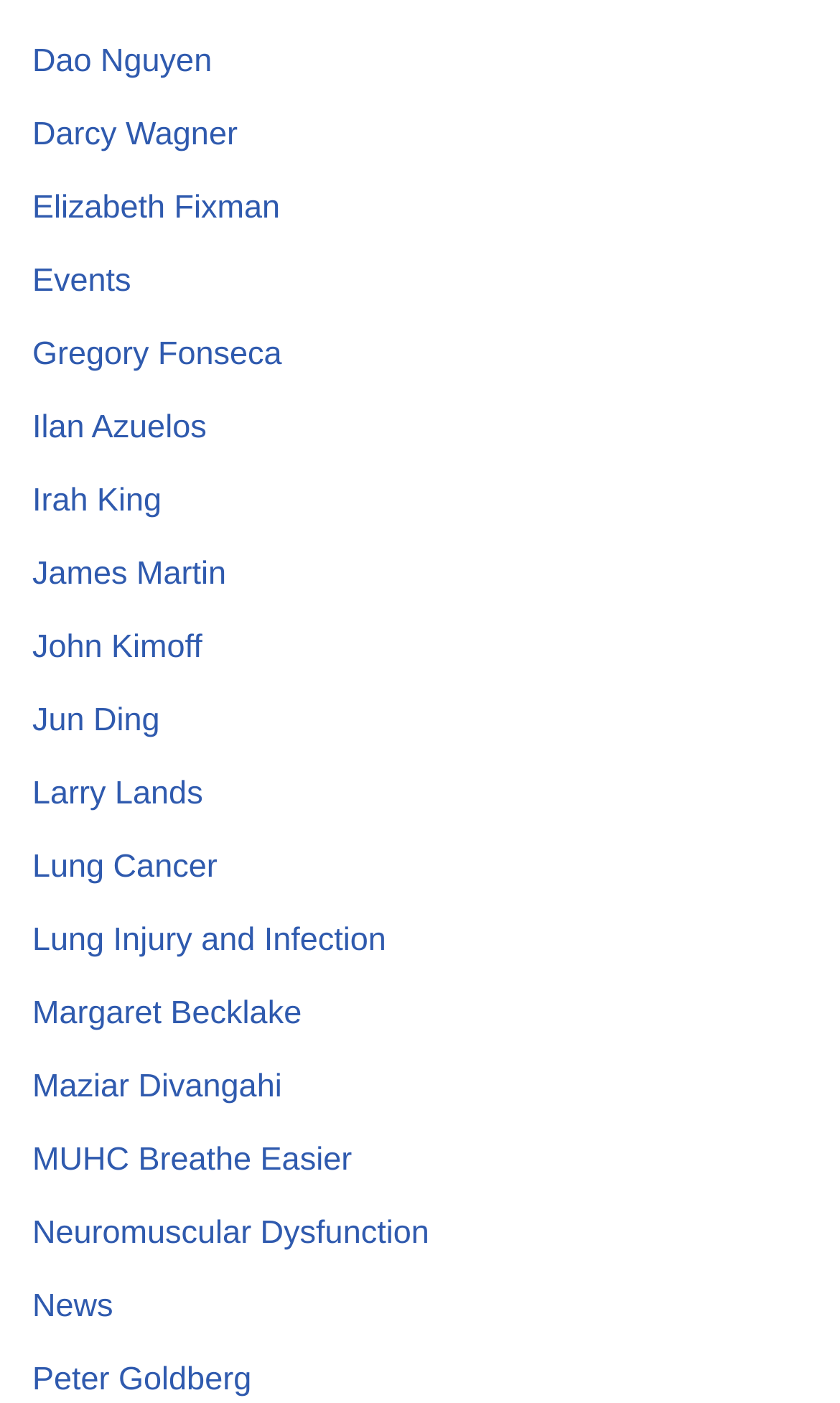What is the topic related to Lung Cancer? Examine the screenshot and reply using just one word or a brief phrase.

Health